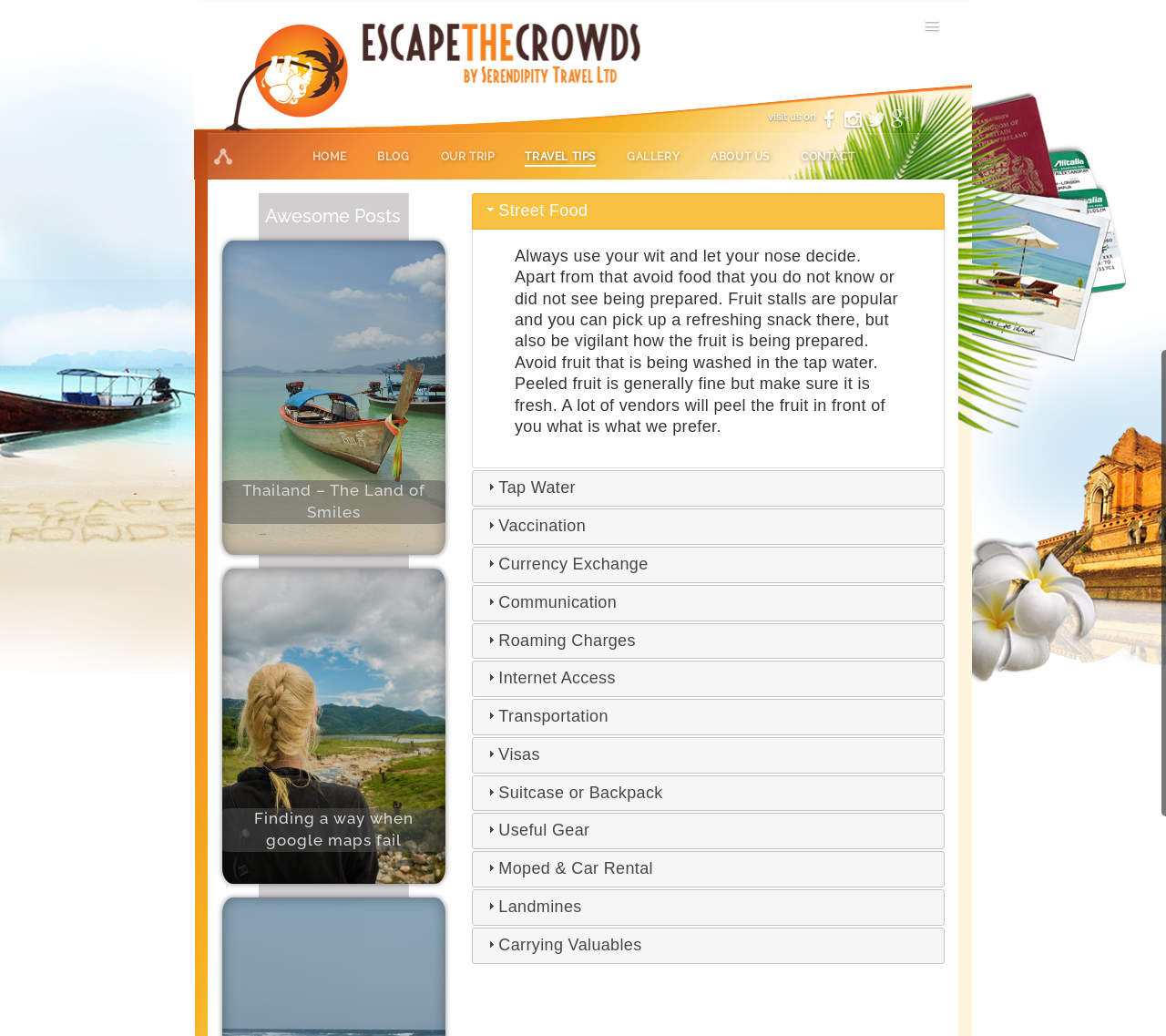Reply to the question with a single word or phrase:
What is the first link on the top navigation bar?

HOME